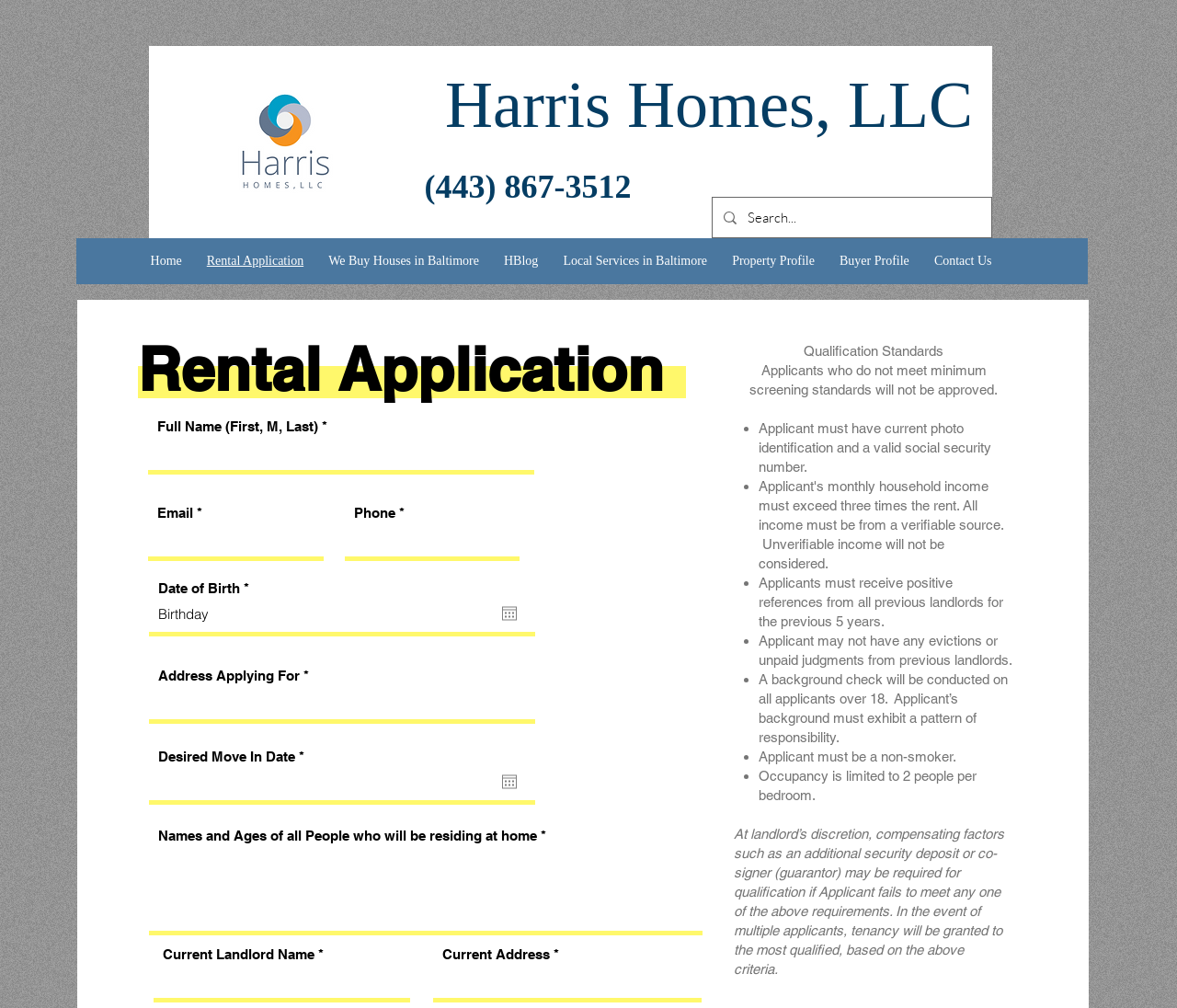Based on the image, provide a detailed and complete answer to the question: 
What is the minimum number of people per bedroom?

The minimum number of people per bedroom is obtained from the StaticText element with the text 'Occupancy is limited to 2 people per bedroom.' located in the 'Qualification Standards' section of the webpage.